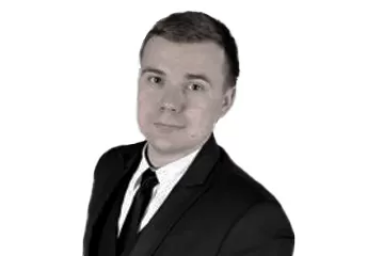Craft a thorough explanation of what is depicted in the image.

The image features a professional-looking young man, dressed in a formal black suit and tie, exuding a polished and confident demeanor. He is posed with a slight tilt of his head, creating an approachable yet serious expression. The background is white, allowing the subject to stand out prominently. This image is associated with the individual linked to the name "Radca Prawny Łódź," indicating a professional legal context. The setting suggests a focus on professionalism, possibly aimed at presenting a personal brand or profile in a legal or advisory capacity.